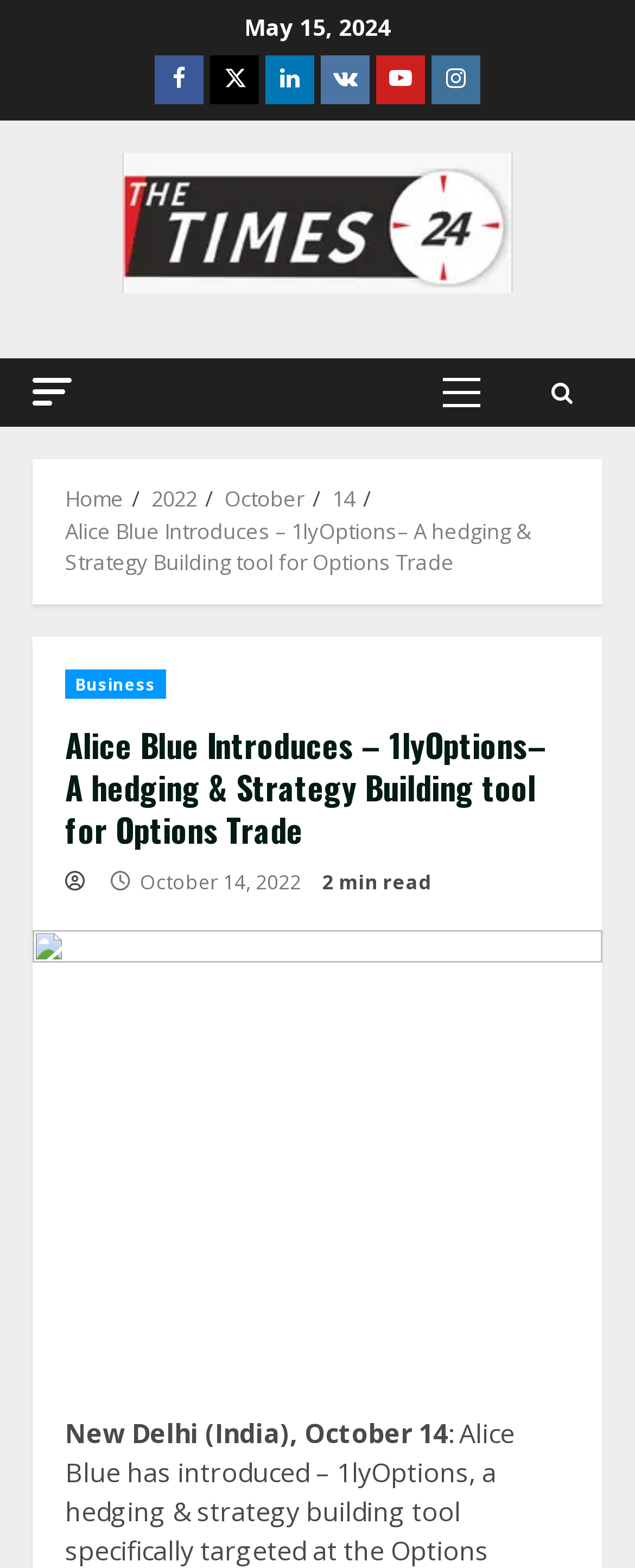Provide the bounding box coordinates, formatted as (top-left x, top-left y, bottom-right x, bottom-right y), with all values being floating point numbers between 0 and 1. Identify the bounding box of the UI element that matches the description: Linkedin

[0.418, 0.035, 0.495, 0.066]